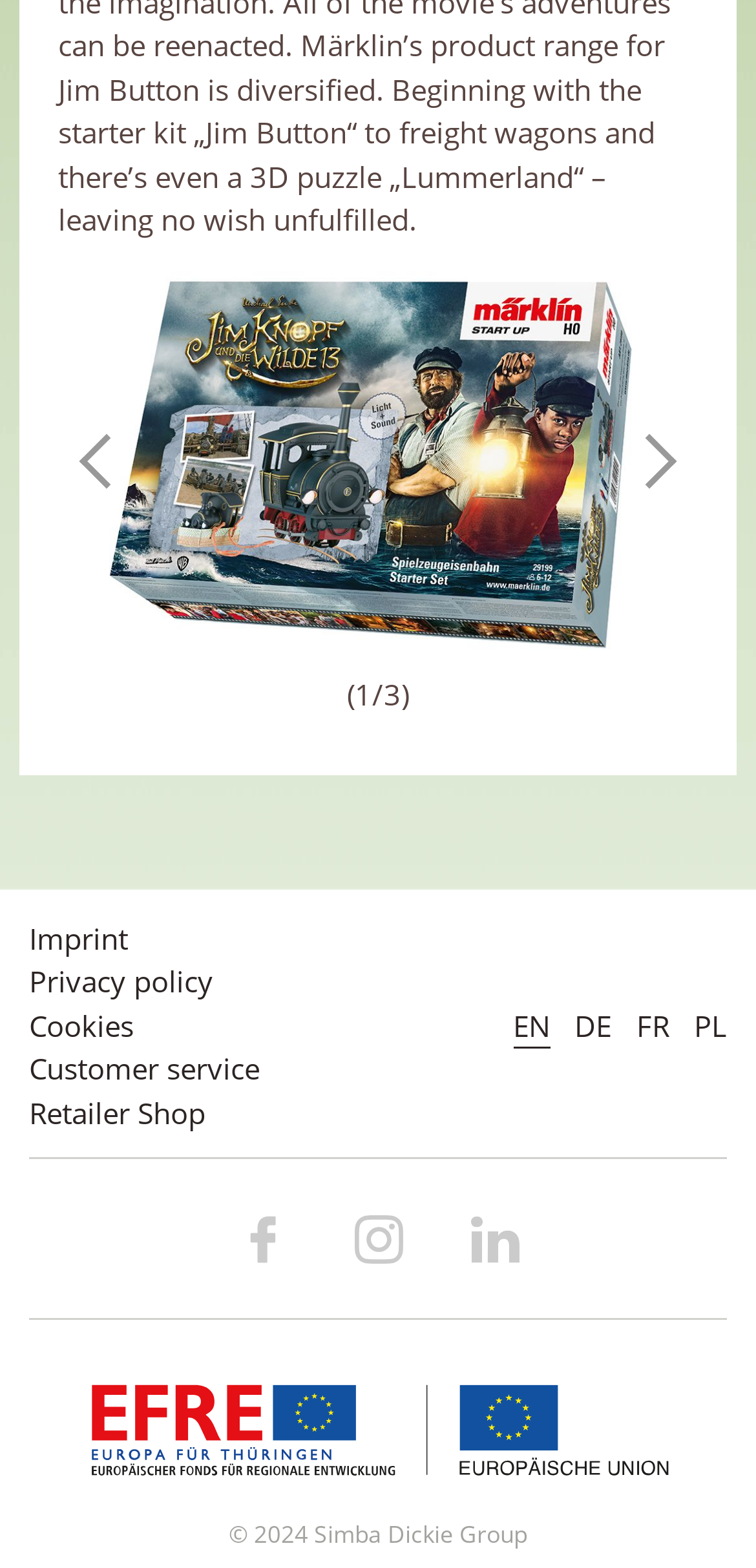Extract the bounding box coordinates of the UI element described: "parent_node: Email * aria-describedby="email-notes" name="email"". Provide the coordinates in the format [left, top, right, bottom] with values ranging from 0 to 1.

None